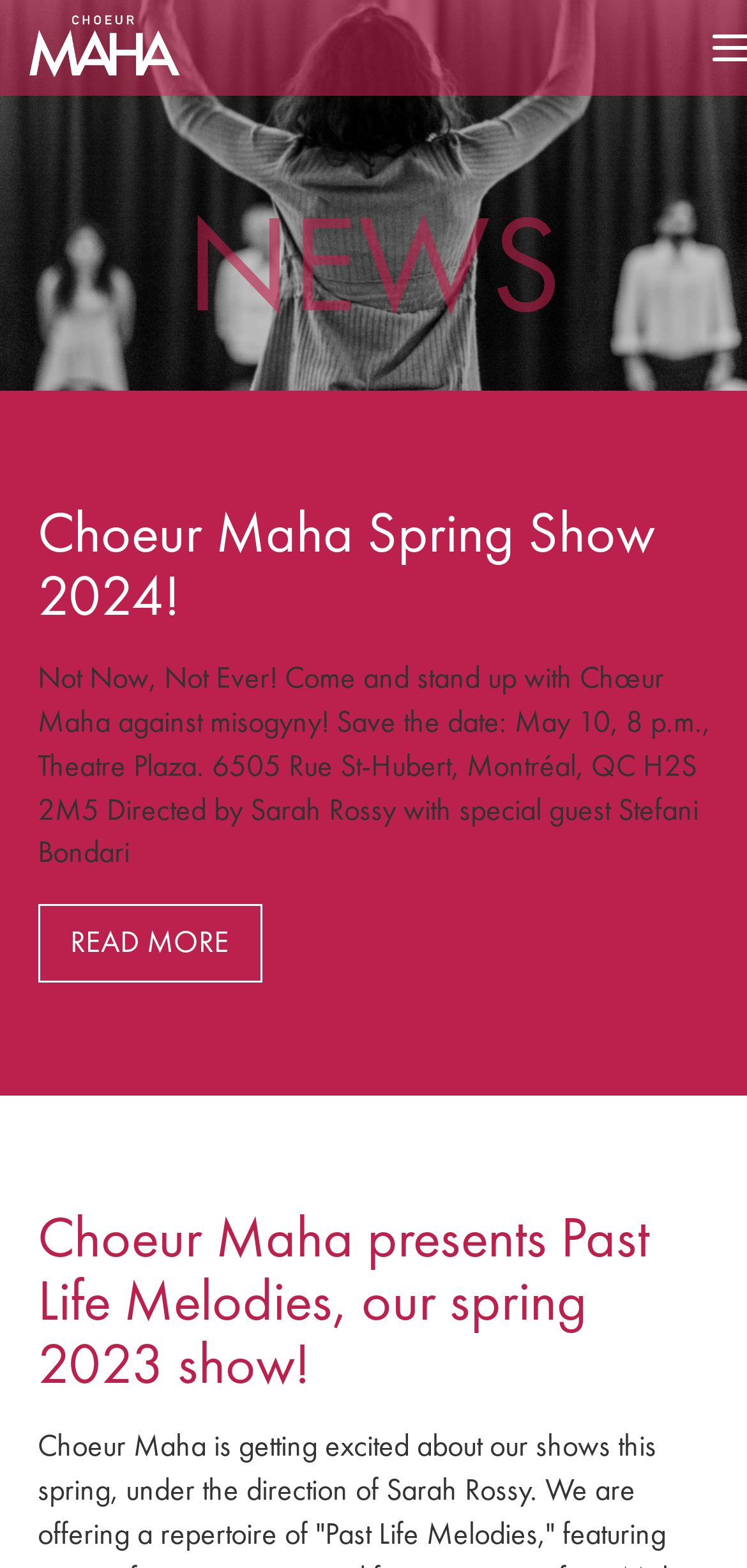Can you find the bounding box coordinates for the UI element given this description: "Read more"? Provide the coordinates as four float numbers between 0 and 1: [left, top, right, bottom].

[0.05, 0.577, 0.35, 0.627]